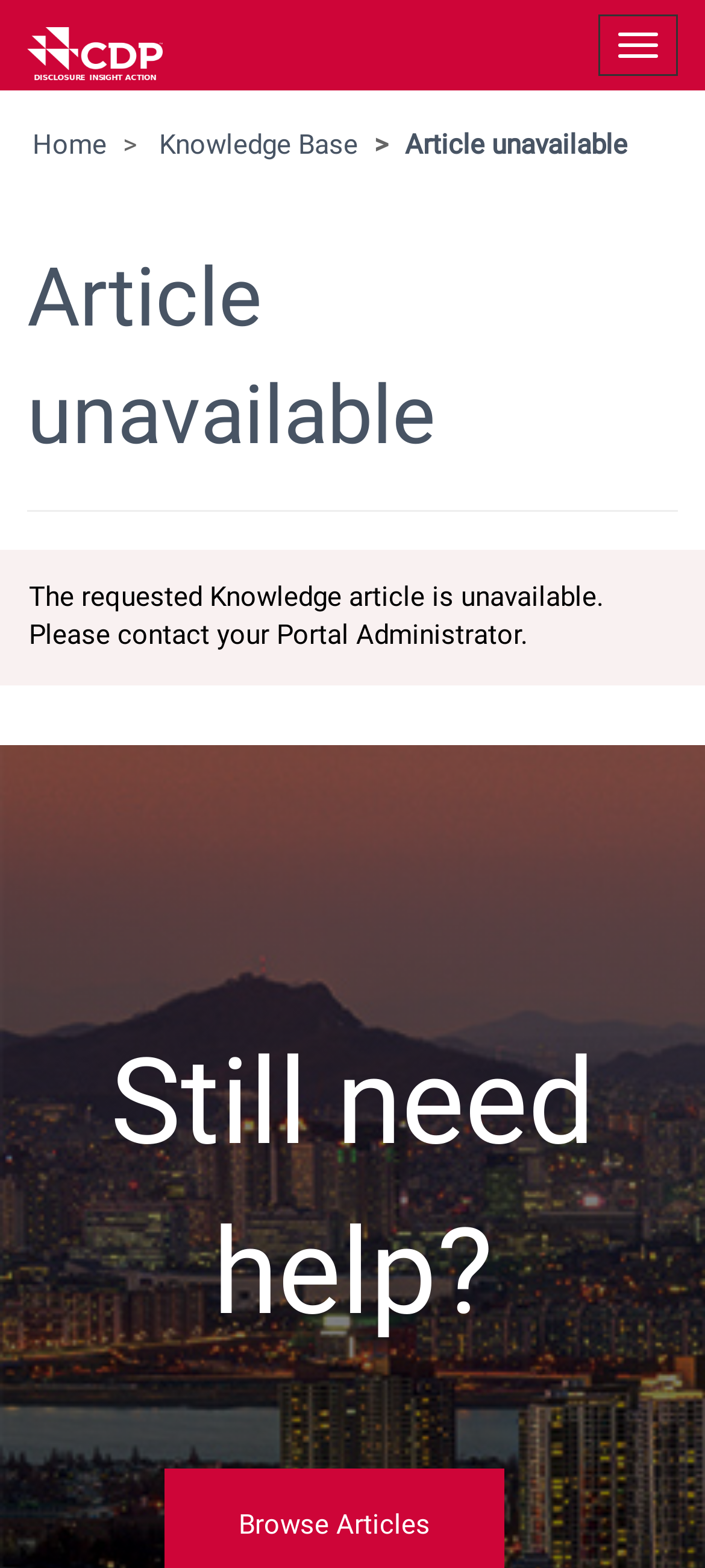What is the purpose of the 'Toggle navigation' button?
Please answer using one word or phrase, based on the screenshot.

To navigate